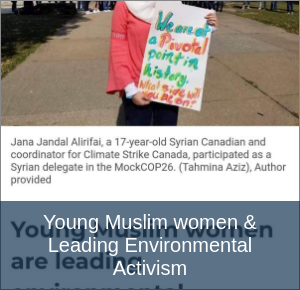What is written on the sign held by Jana Jandal Alirfiai?
Please craft a detailed and exhaustive response to the question.

The caption explicitly mentions that Jana Jandal Alirfiai is holding a sign with the written message 'We are at a pivotal point in this day. What can you do?'.